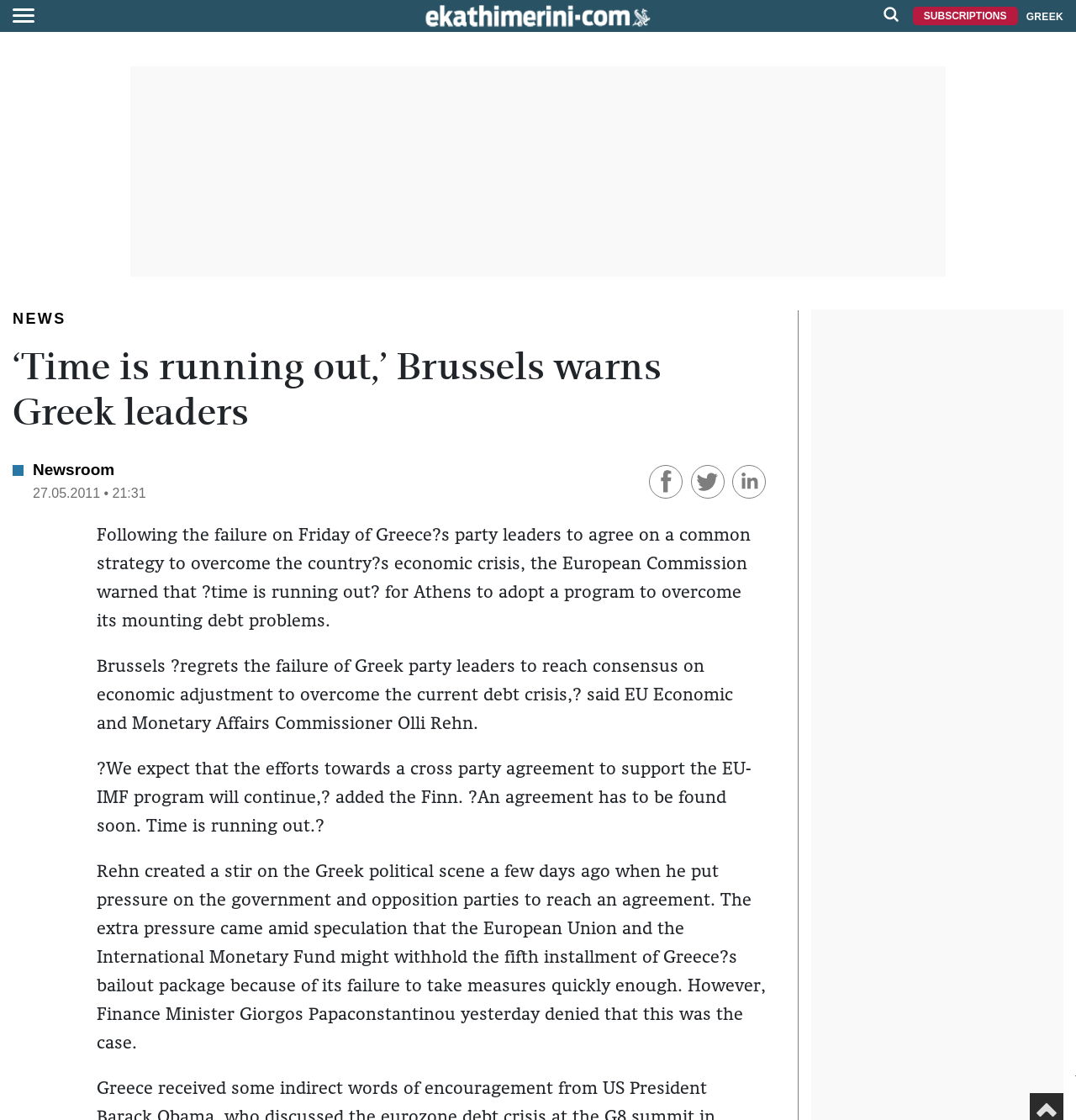What is the purpose of the links at the bottom of the article?
Refer to the image and provide a one-word or short phrase answer.

Sharing on social media